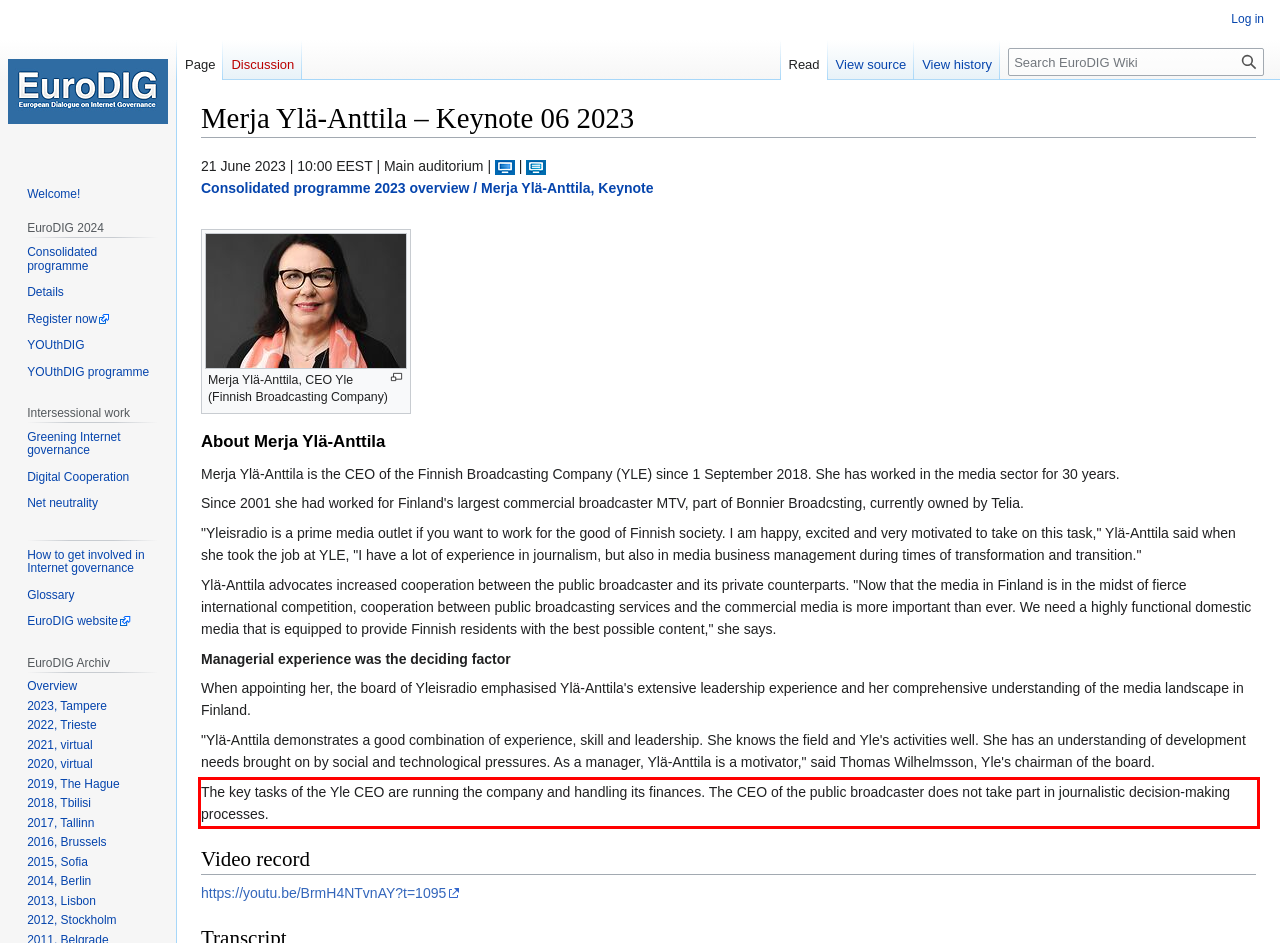Using the provided screenshot of a webpage, recognize the text inside the red rectangle bounding box by performing OCR.

The key tasks of the Yle CEO are running the company and handling its finances. The CEO of the public broadcaster does not take part in journalistic decision-making processes.